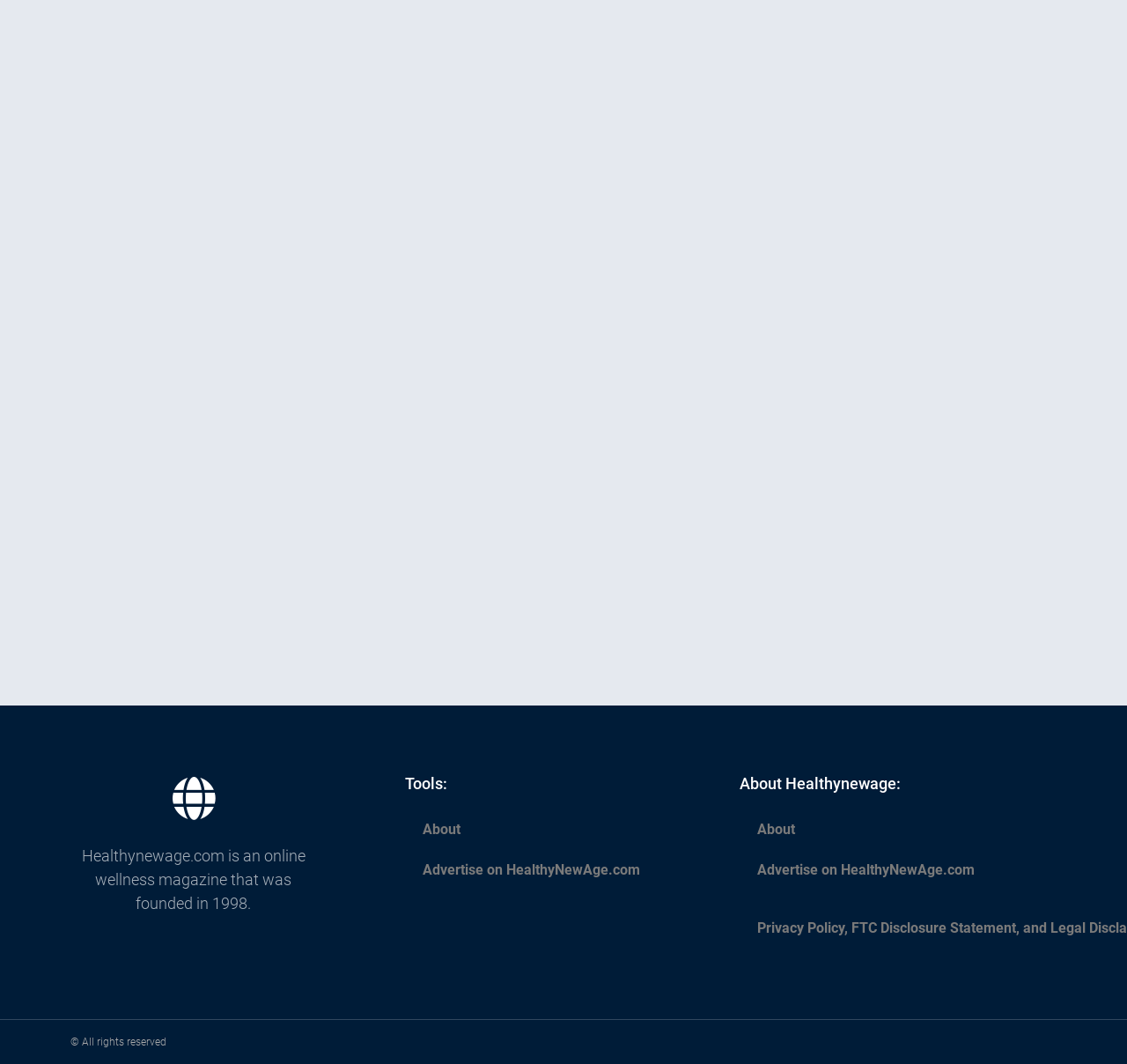What is the copyright information on the webpage?
Answer briefly with a single word or phrase based on the image.

All rights reserved